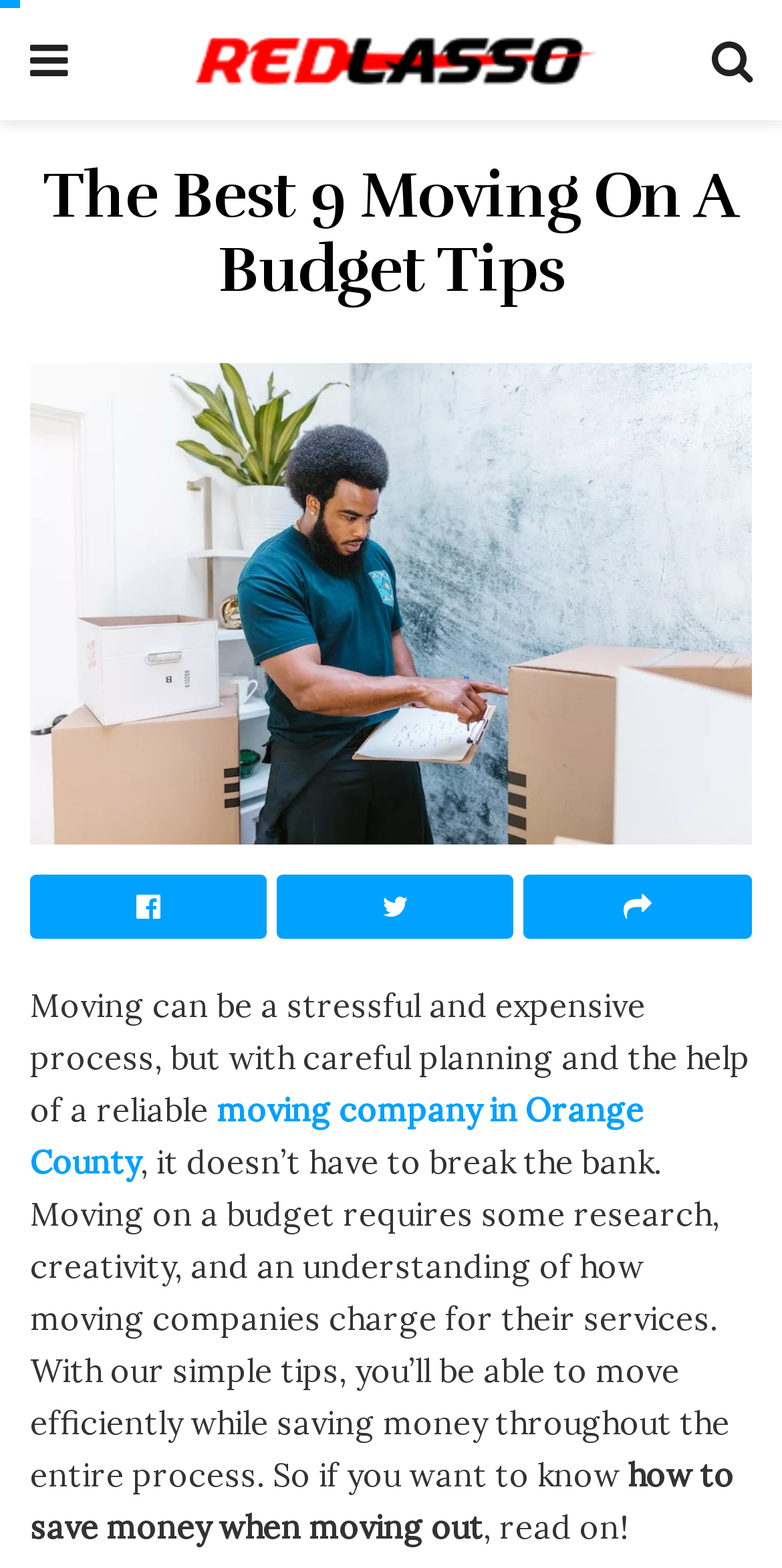What is required to move efficiently while saving money?
Using the image, give a concise answer in the form of a single word or short phrase.

Research, creativity, and understanding